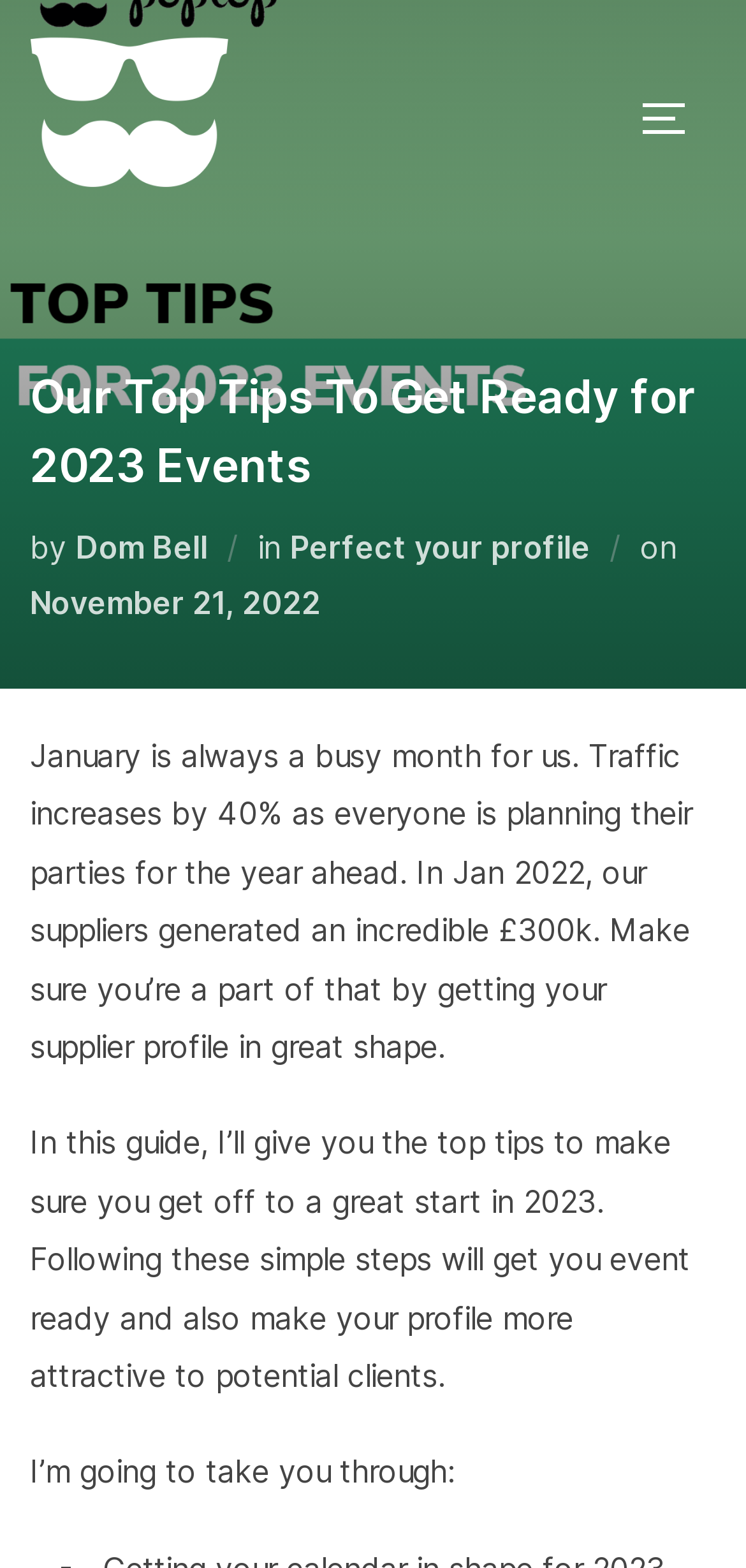Use a single word or phrase to answer the question: 
When was the article published?

November 21, 2022